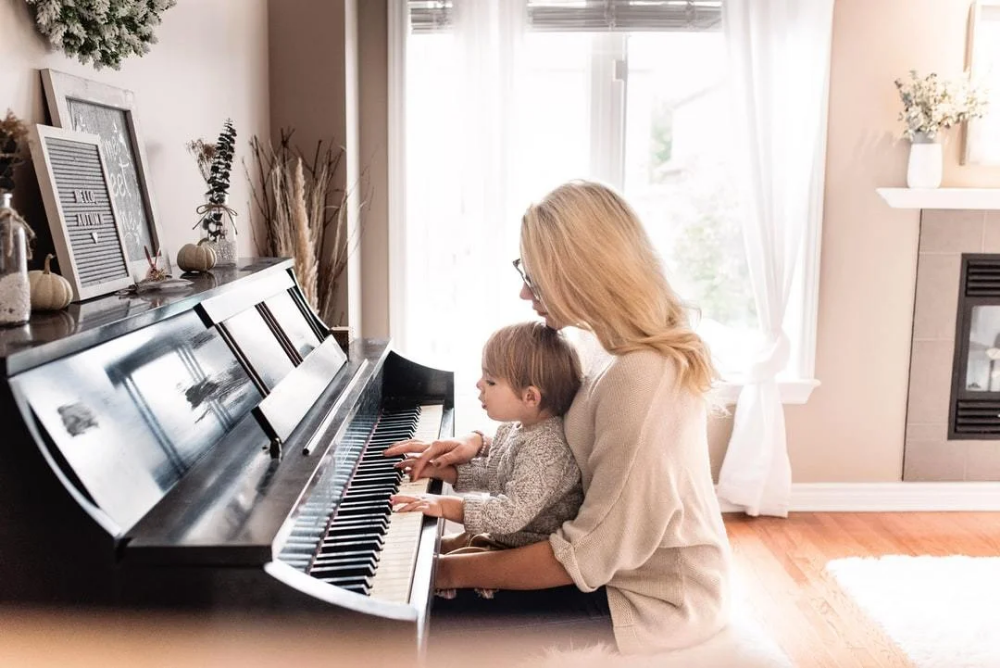What is the child wearing?
Look at the image and respond with a one-word or short phrase answer.

Light gray sweater